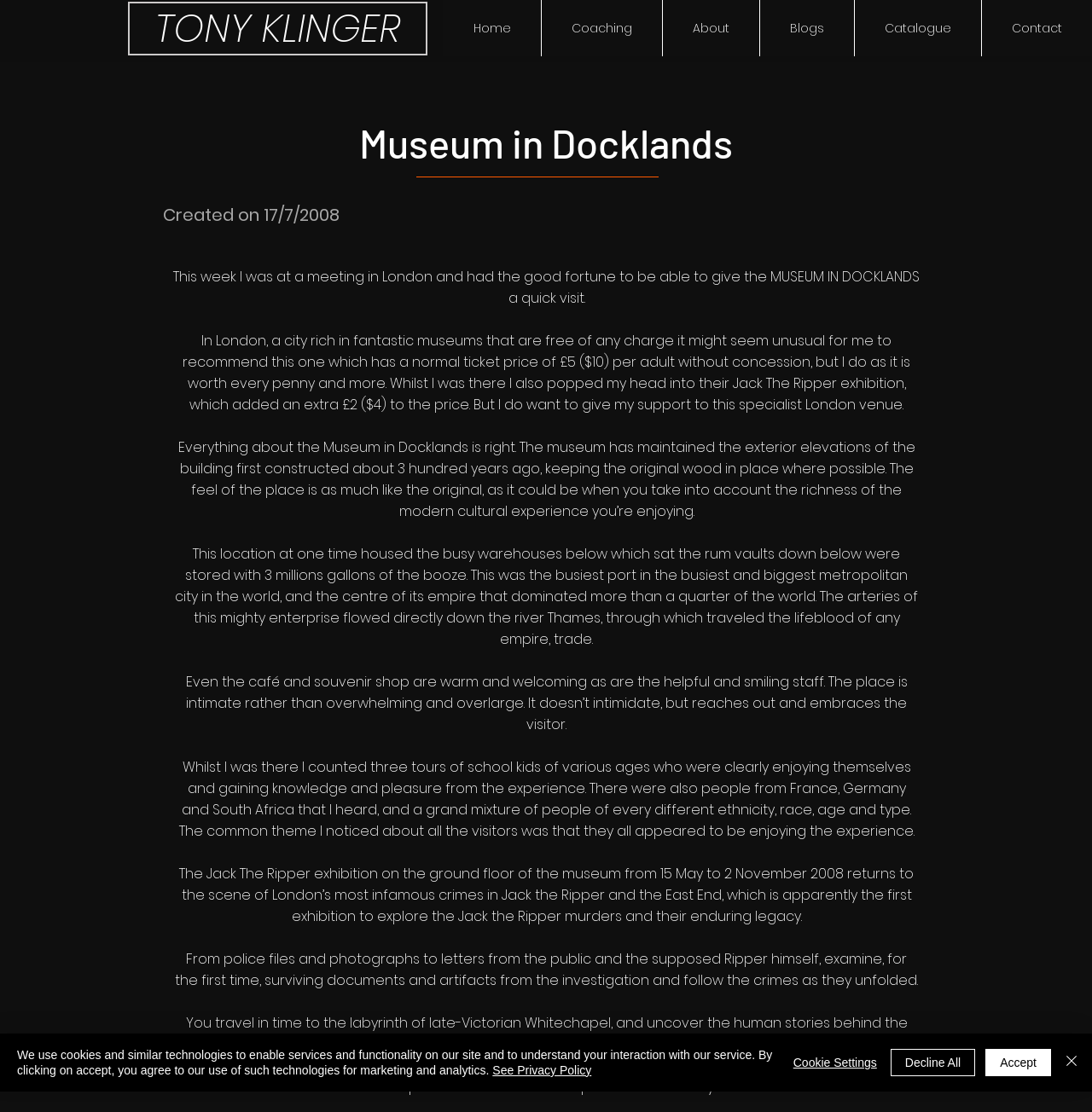Respond with a single word or short phrase to the following question: 
What is the name of the museum described on this webpage?

Museum in Docklands